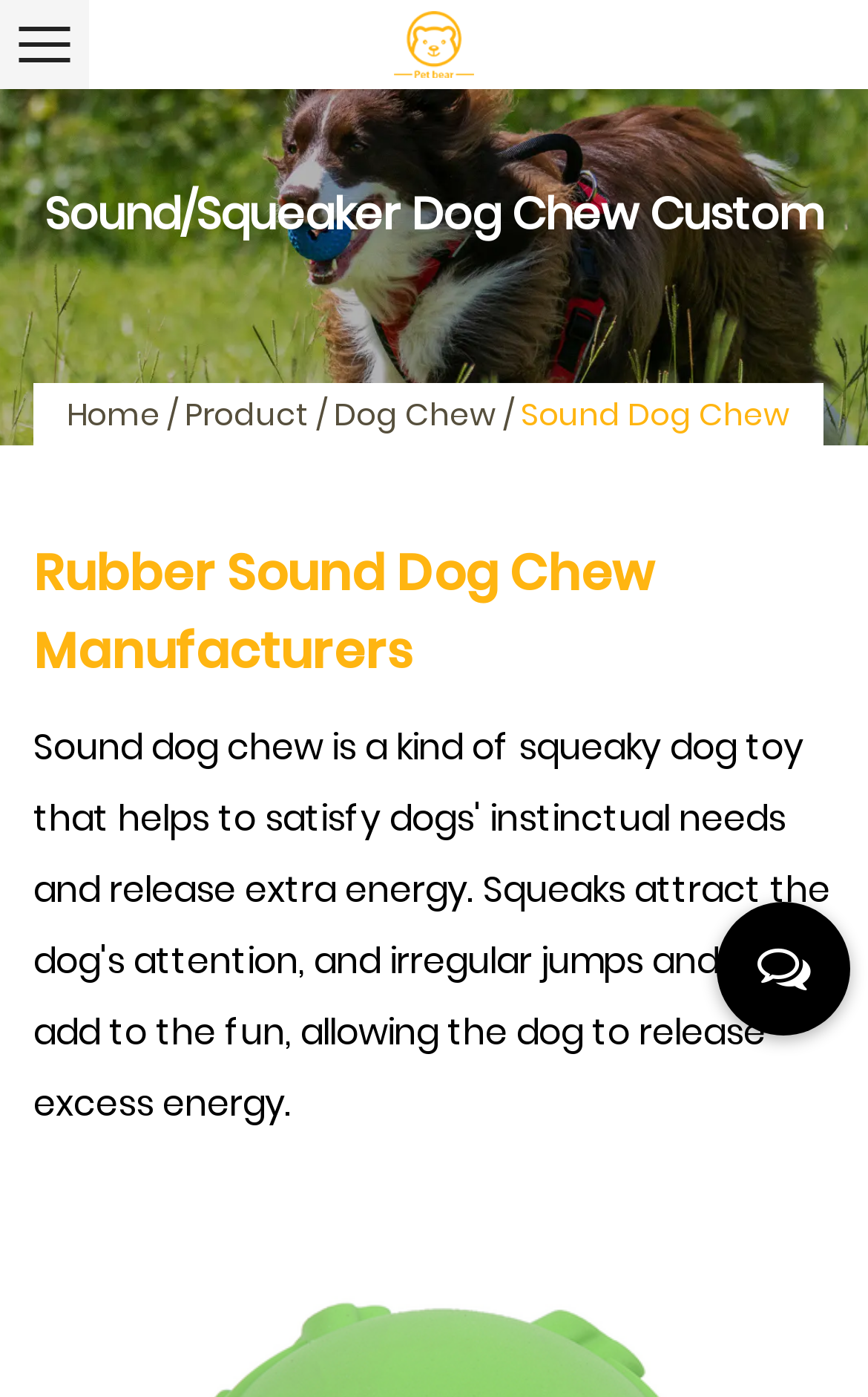How many main navigation menu items are there?
Provide a concise answer using a single word or phrase based on the image.

4